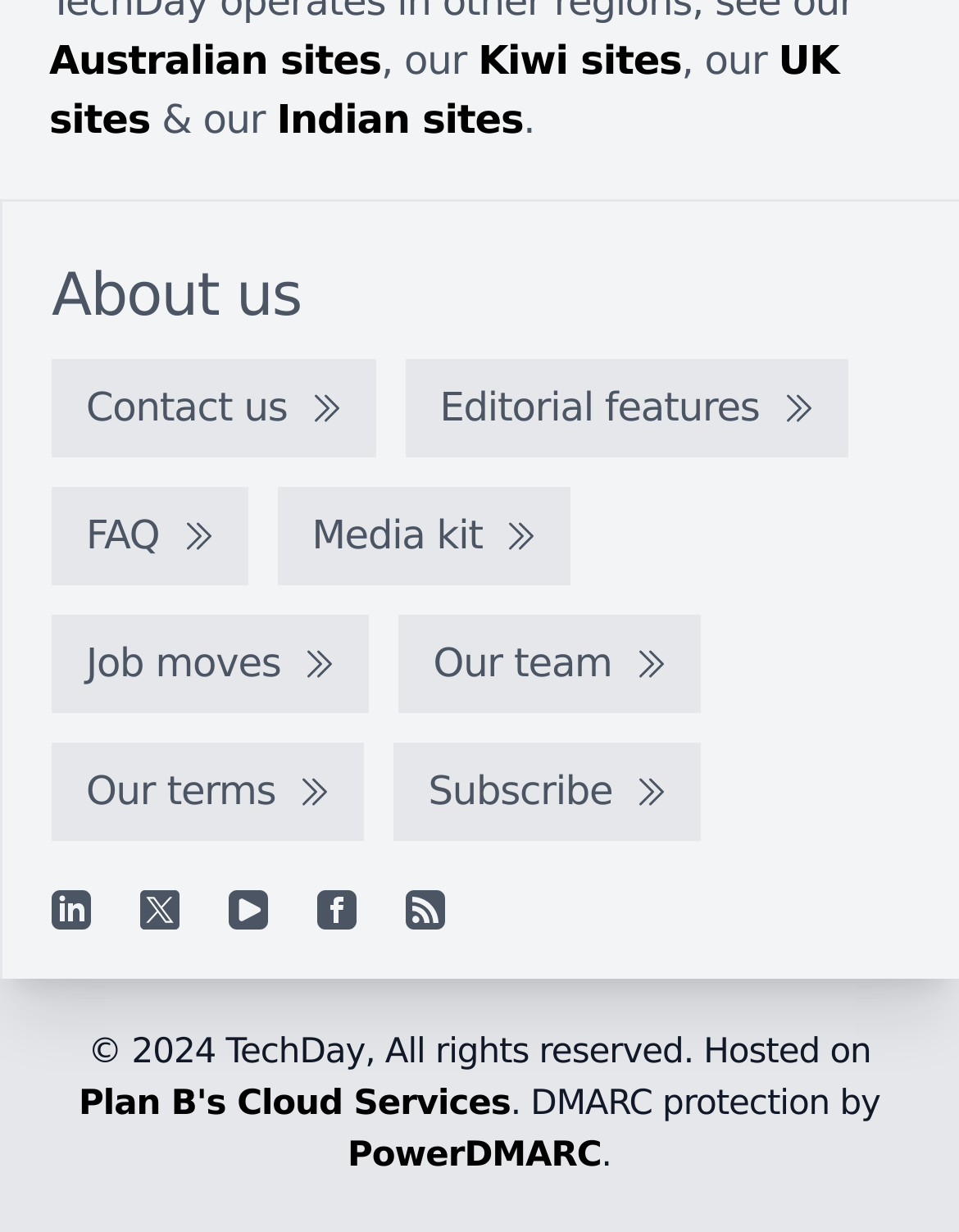Please analyze the image and provide a thorough answer to the question:
What is the year of copyright?

I looked at the footer section of the webpage and found the copyright information, which states '© 2024 TechDay, All rights reserved.'.